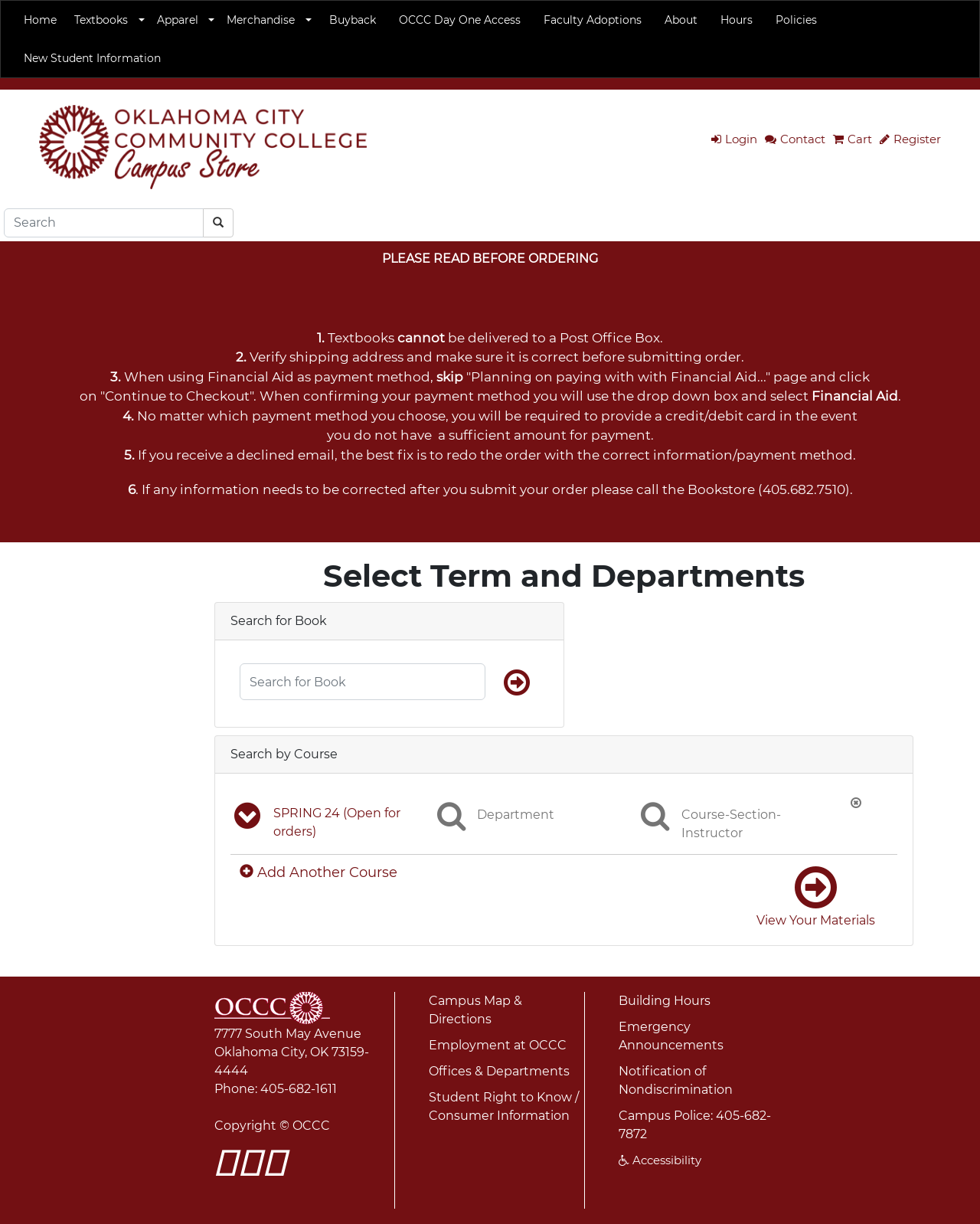Can you find the bounding box coordinates for the element to click on to achieve the instruction: "Search for textbooks"?

[0.004, 0.17, 0.208, 0.194]